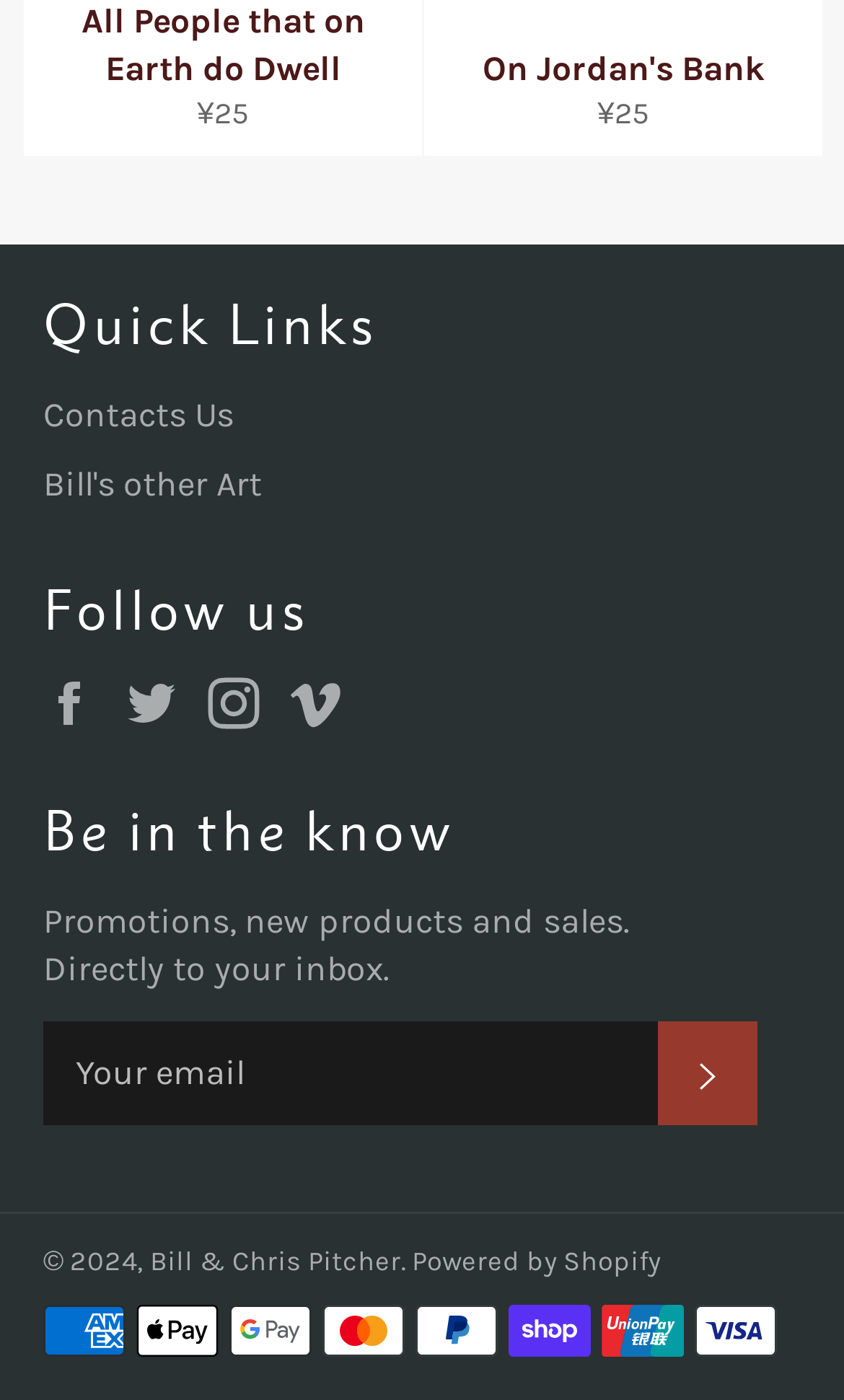Give a concise answer using one word or a phrase to the following question:
What is the first quick link?

Contacts Us